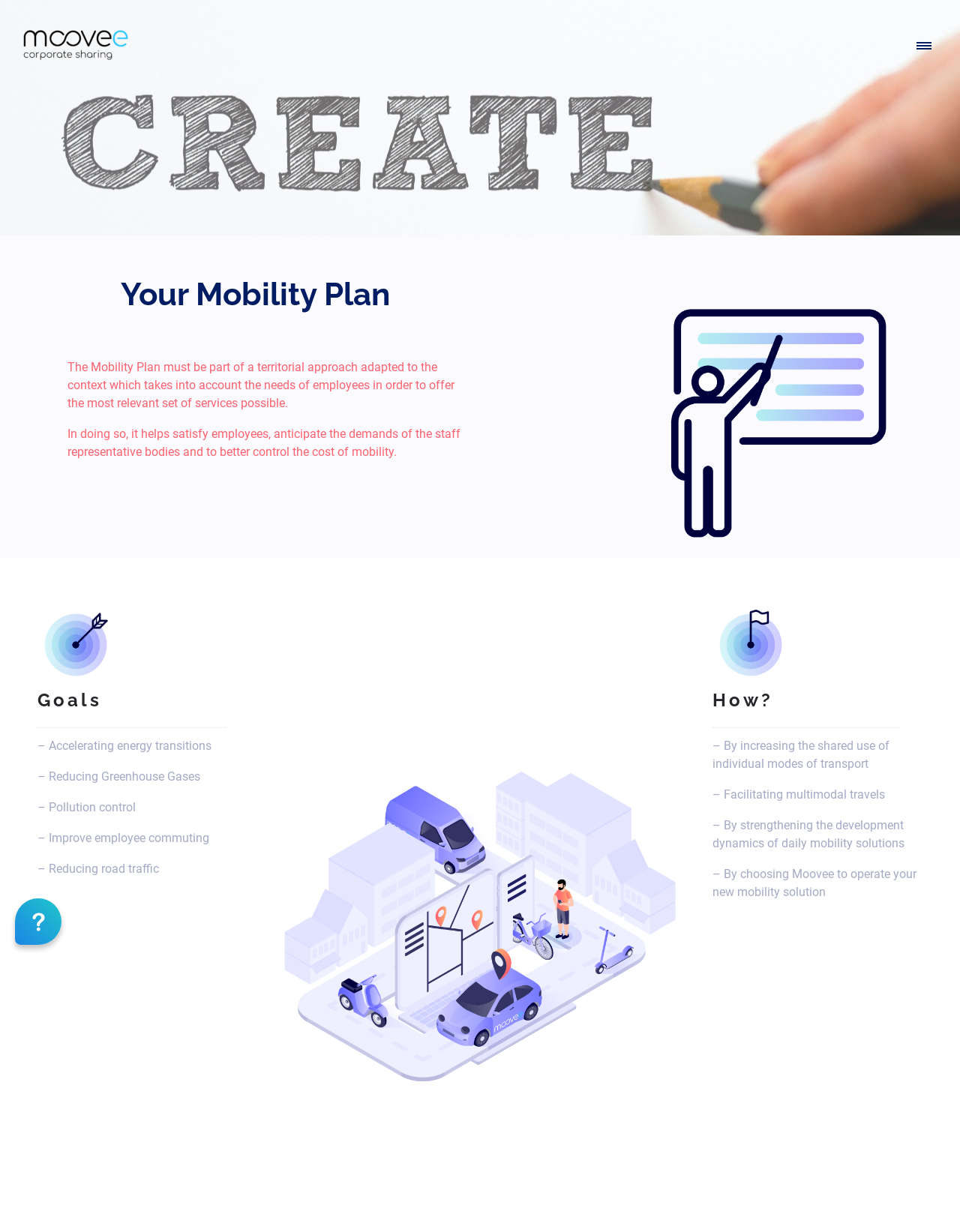What is the importance of pollution control in the Mobility Plan?
Offer a detailed and full explanation in response to the question.

According to the webpage, pollution control is an important aspect of the Mobility Plan, and it involves raising awareness among employees to improve air quality. This is mentioned in the section 'For businesses'.